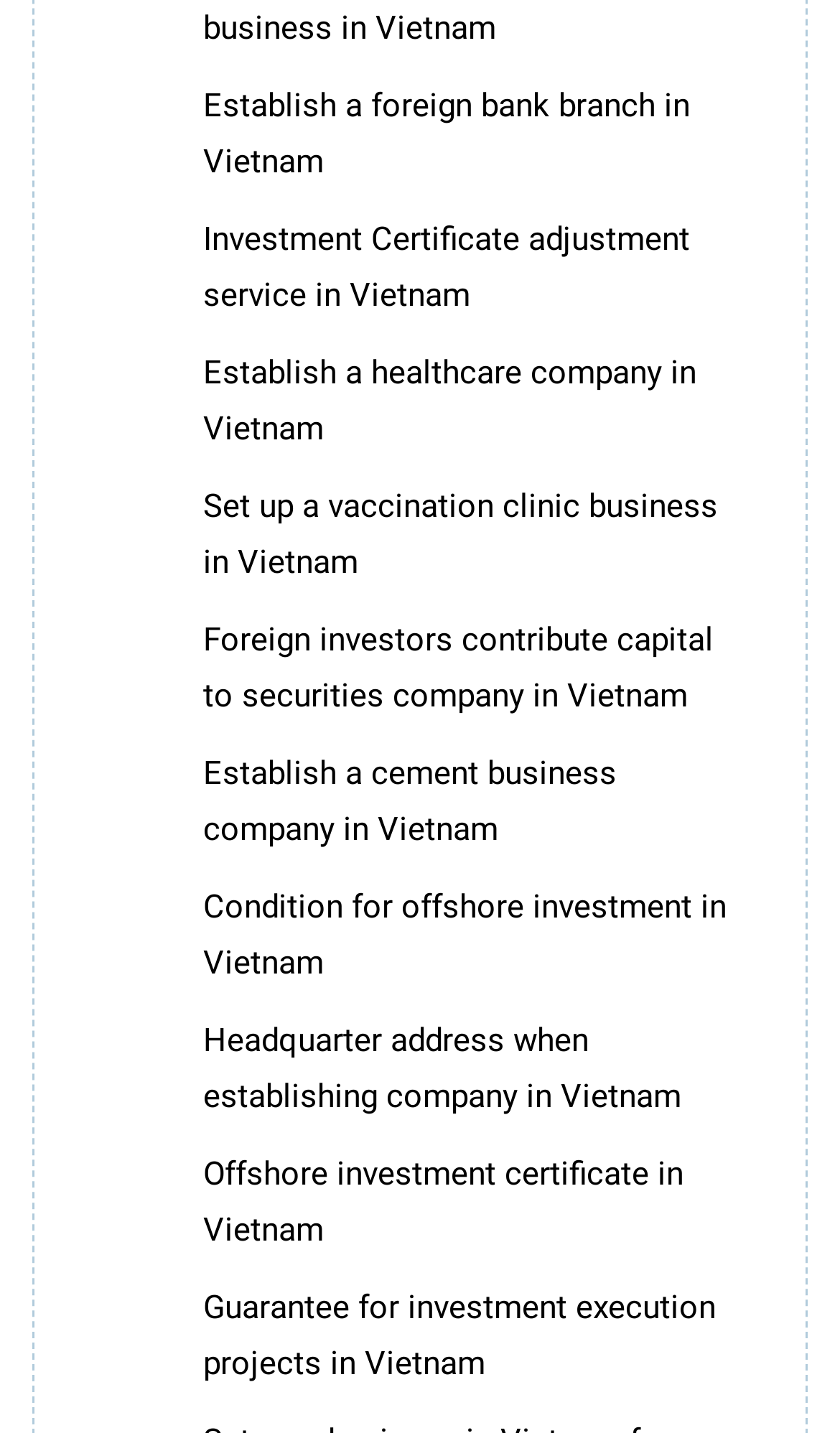What is the topic of the heading at the top of the webpage?
Look at the screenshot and respond with a single word or phrase.

Establish a foreign bank branch in Vietnam